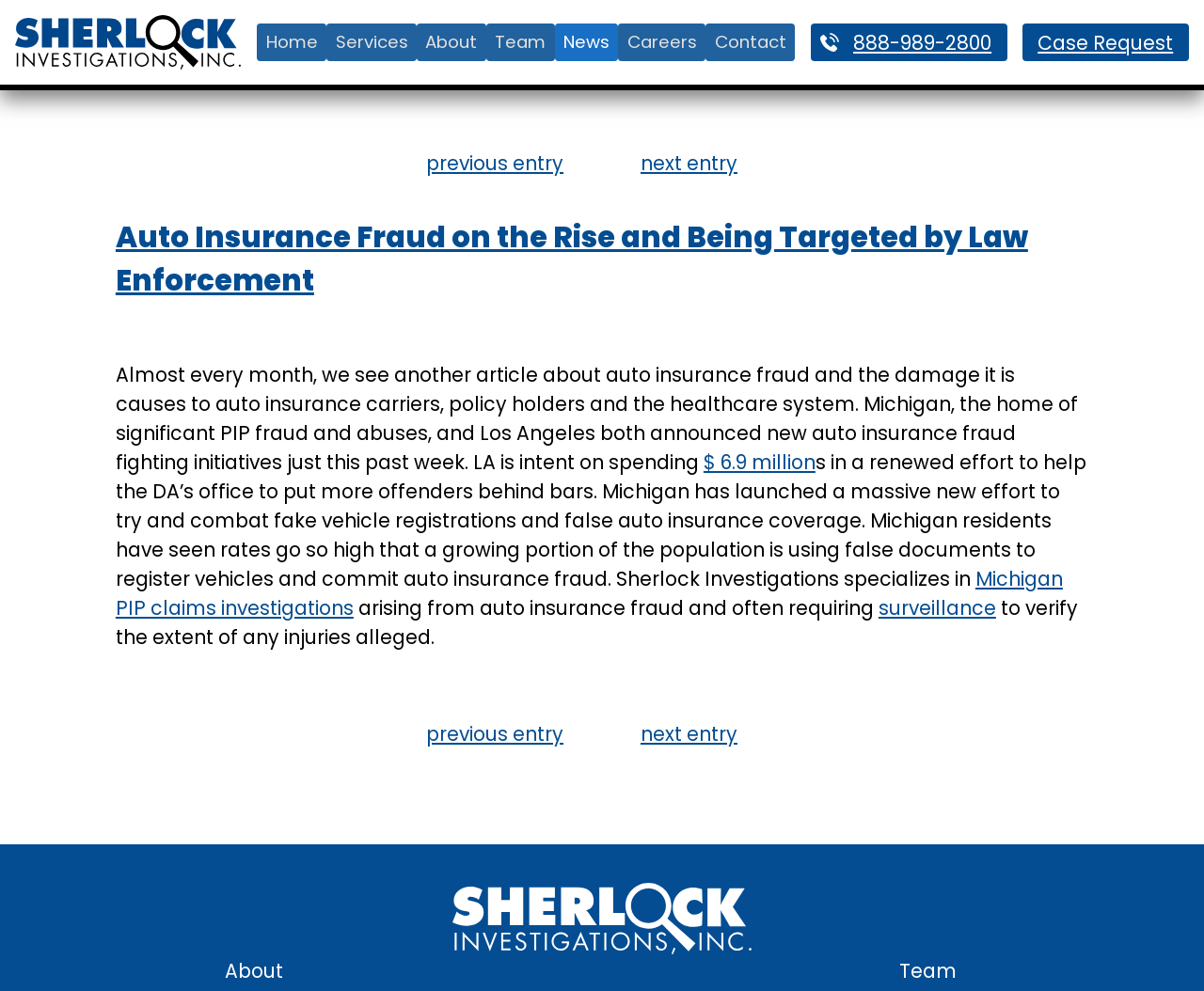What is the purpose of Sherlock Investigations?
Using the image, provide a detailed and thorough answer to the question.

I found the purpose of Sherlock Investigations by reading the text, which states that 'Sherlock Investigations specializes in Michigan PIP claims investigations arising from auto insurance fraud and often requiring surveillance to verify the extent of any injuries alleged'.